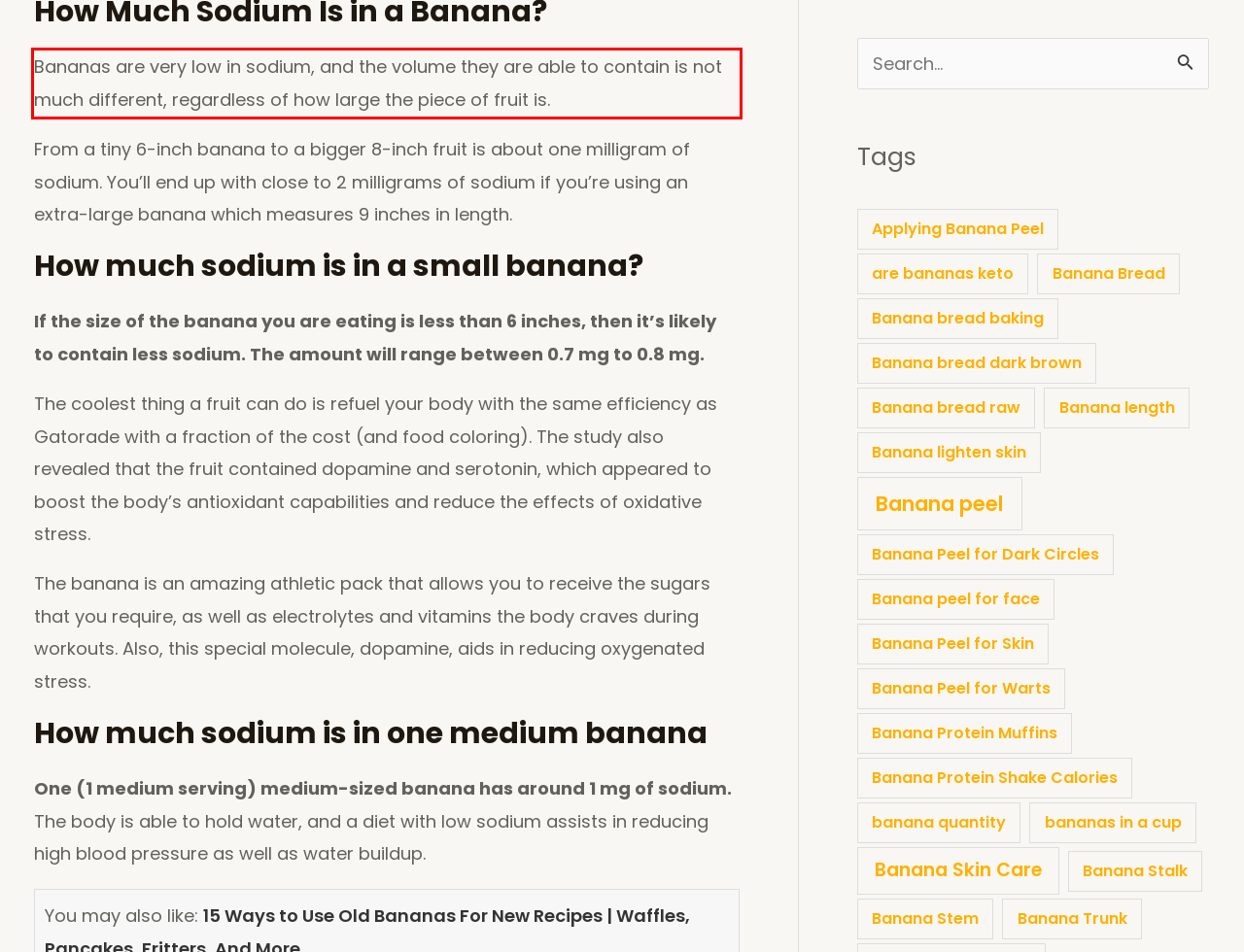From the given screenshot of a webpage, identify the red bounding box and extract the text content within it.

Bananas are very low in sodium, and the volume they are able to contain is not much different, regardless of how large the piece of fruit is.